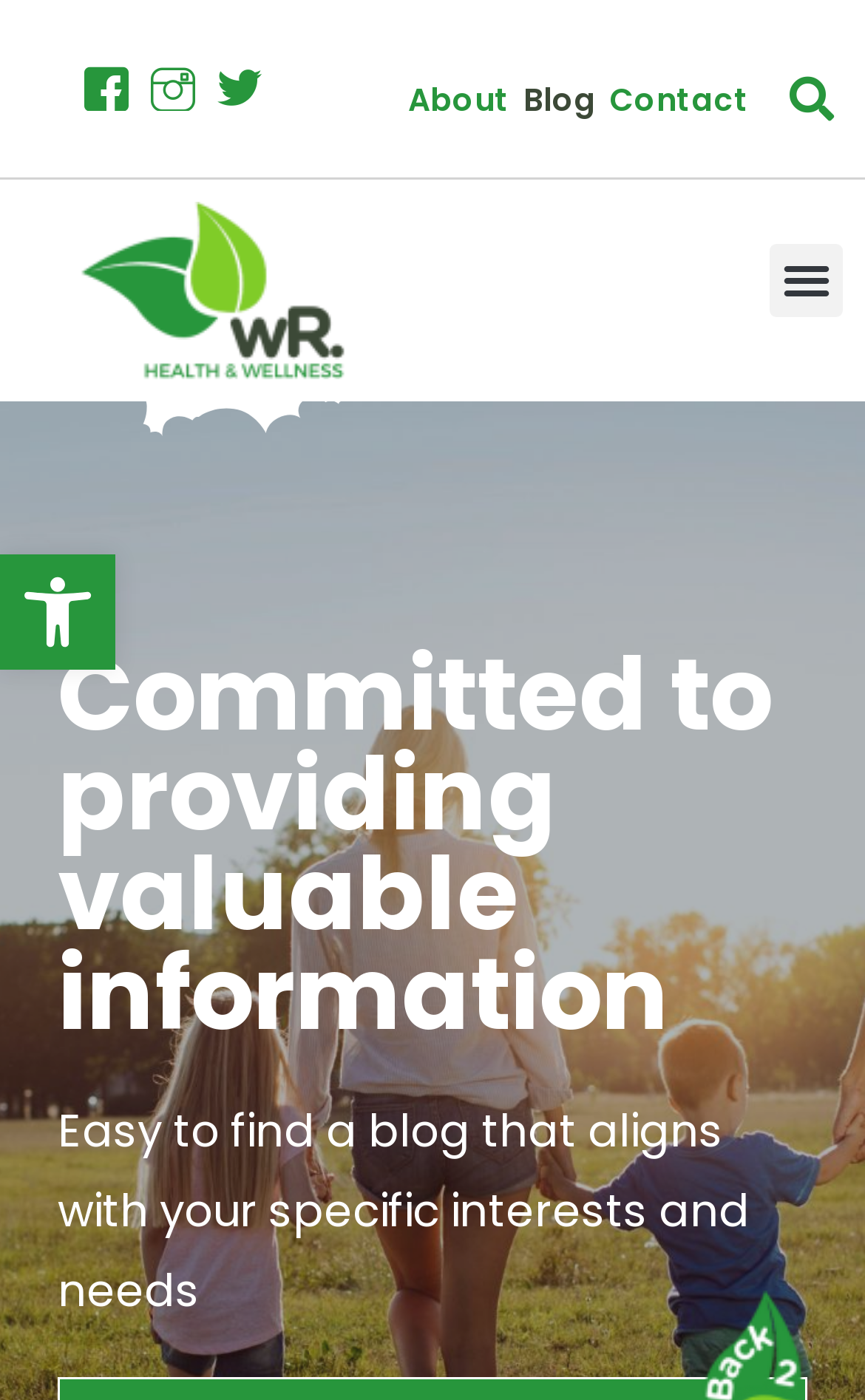Is the menu toggle button expanded?
Answer briefly with a single word or phrase based on the image.

No